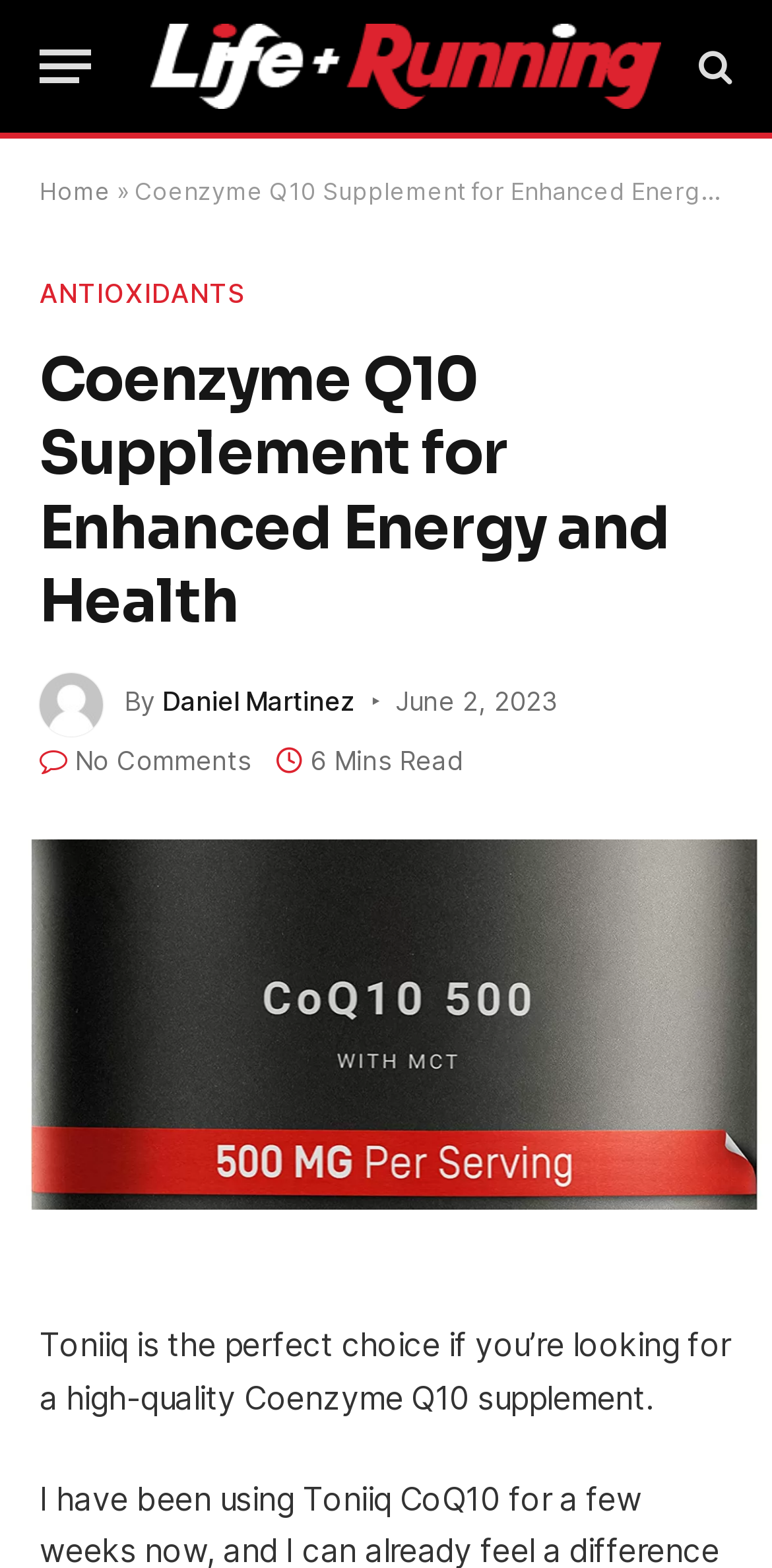Is there a comment section on the webpage?
Refer to the image and give a detailed answer to the query.

I found a link with the text ' No Comments' at the top of the webpage, which suggests that there are no comments on the article.